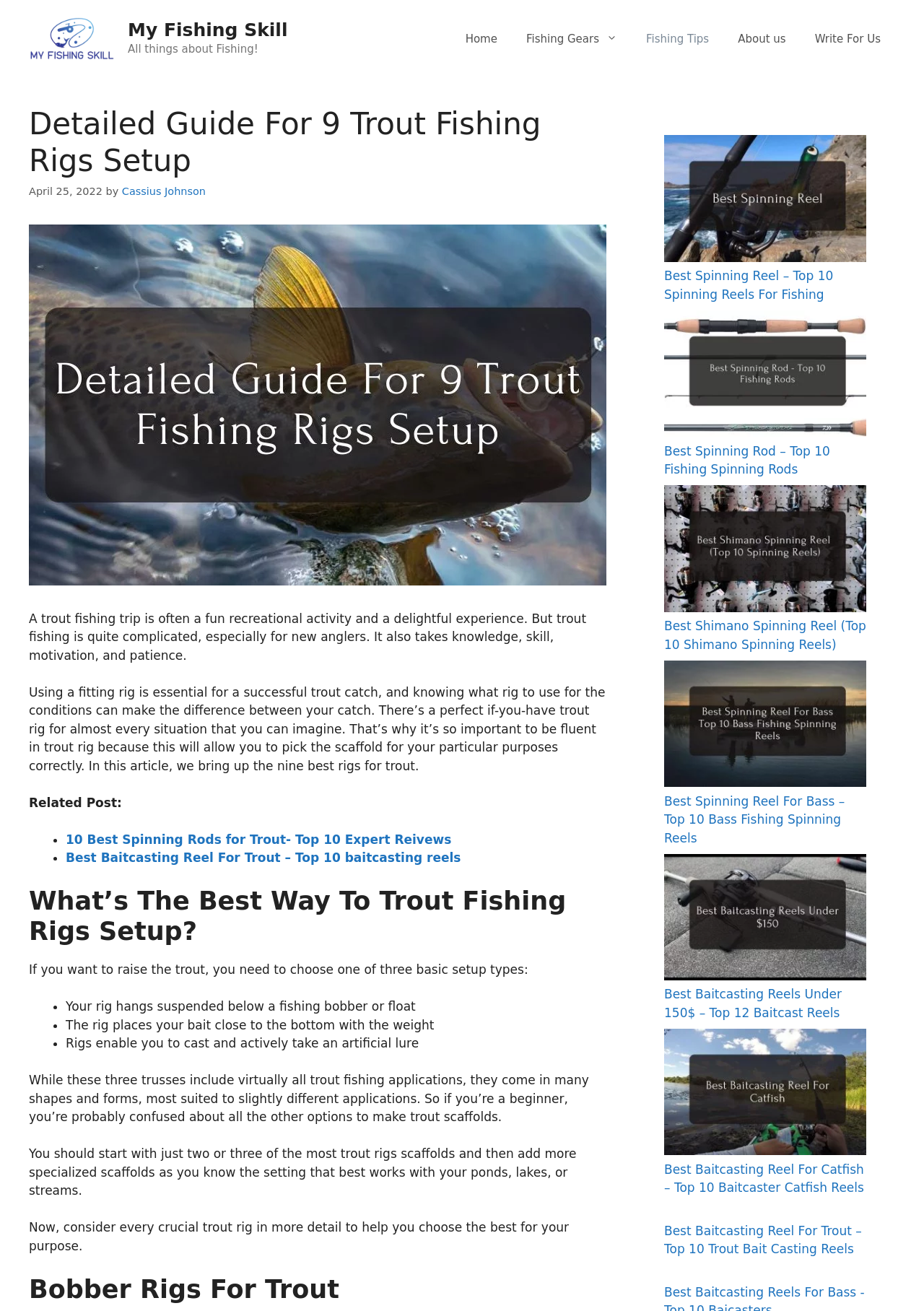Kindly respond to the following question with a single word or a brief phrase: 
What is the author of the article?

Cassius Johnson